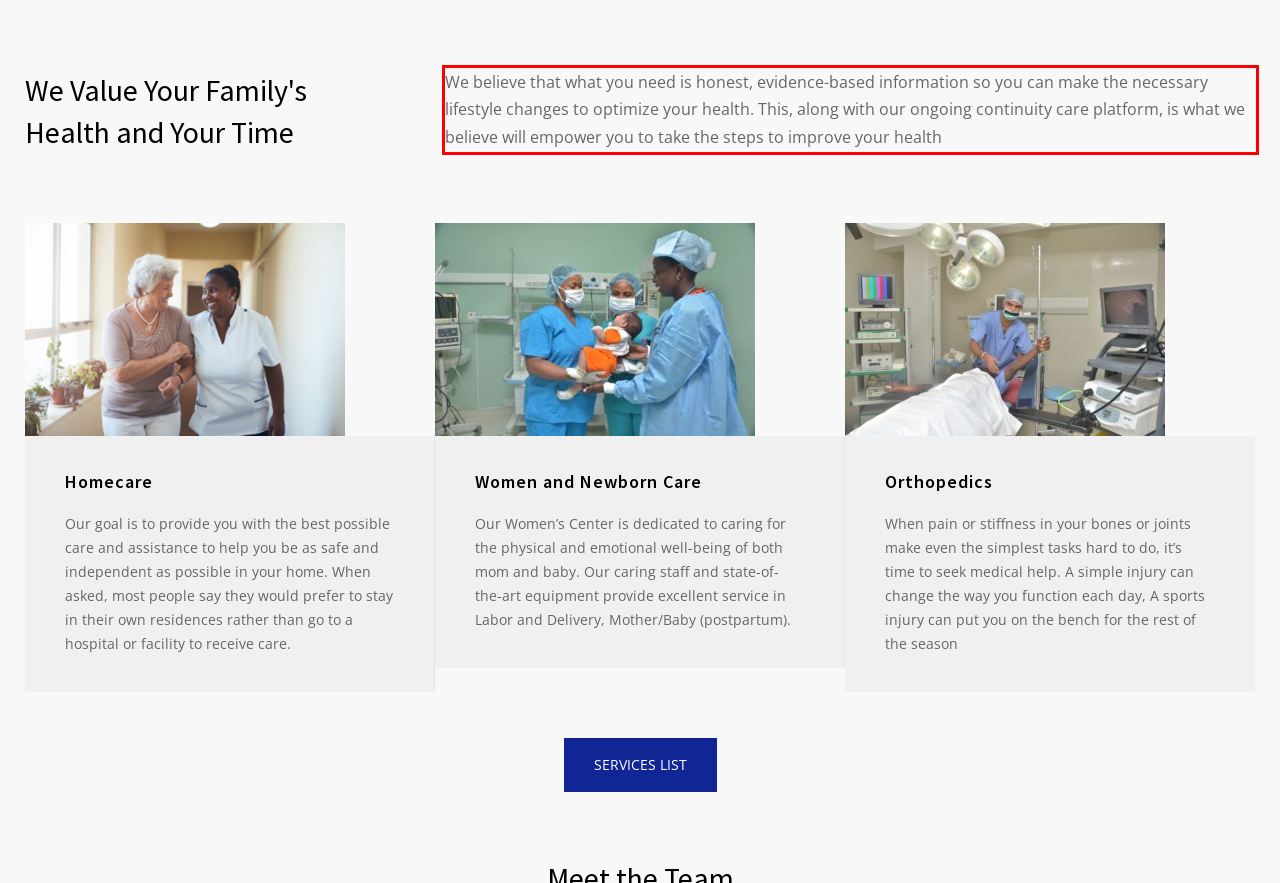From the provided screenshot, extract the text content that is enclosed within the red bounding box.

We believe that what you need is honest, evidence-based information so you can make the necessary lifestyle changes to optimize your health. This, along with our ongoing continuity care platform, is what we believe will empower you to take the steps to improve your health